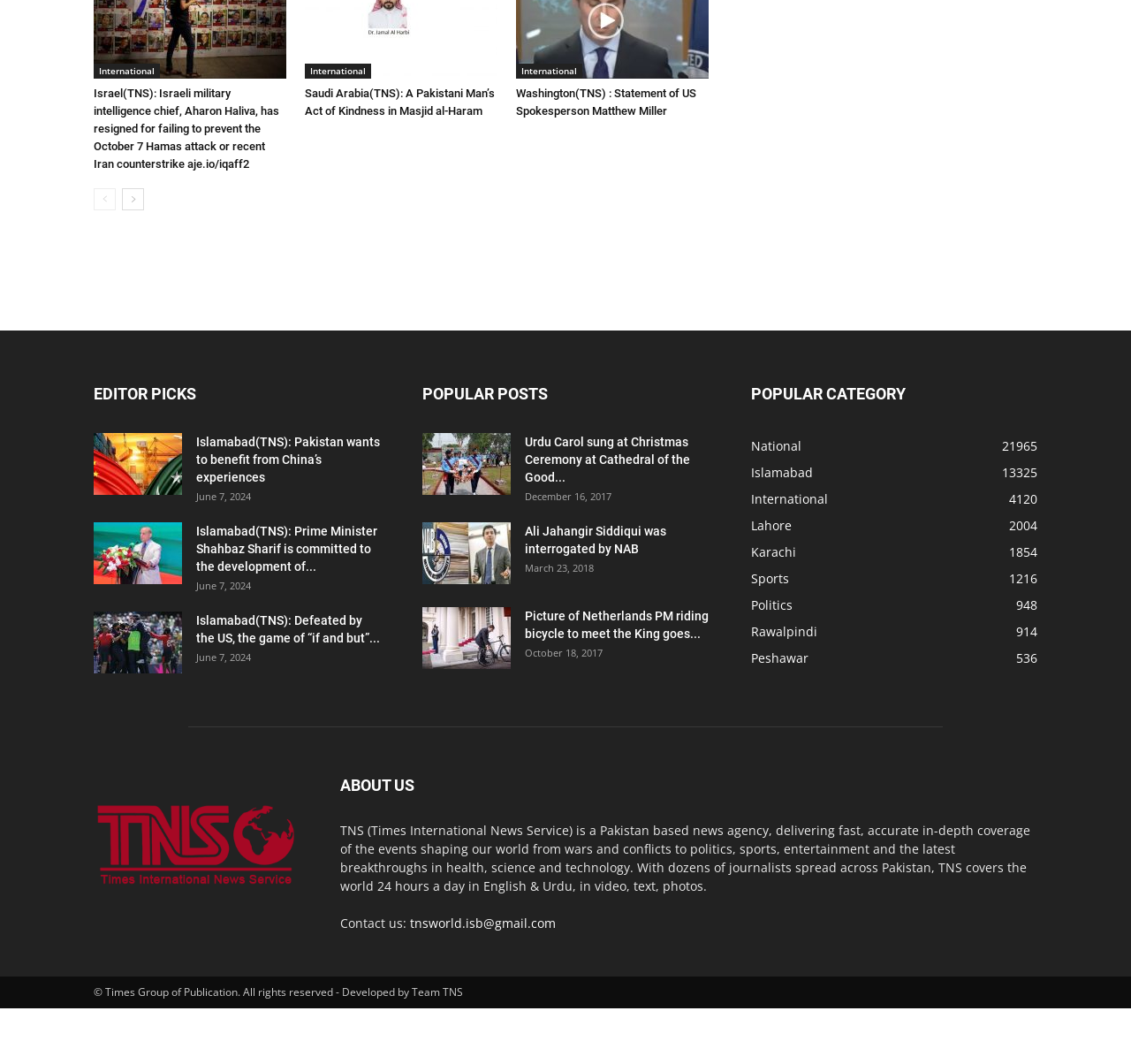Please identify the bounding box coordinates of the clickable area that will fulfill the following instruction: "Read the 'POPULAR POSTS' section". The coordinates should be in the format of four float numbers between 0 and 1, i.e., [left, top, right, bottom].

[0.373, 0.358, 0.627, 0.382]